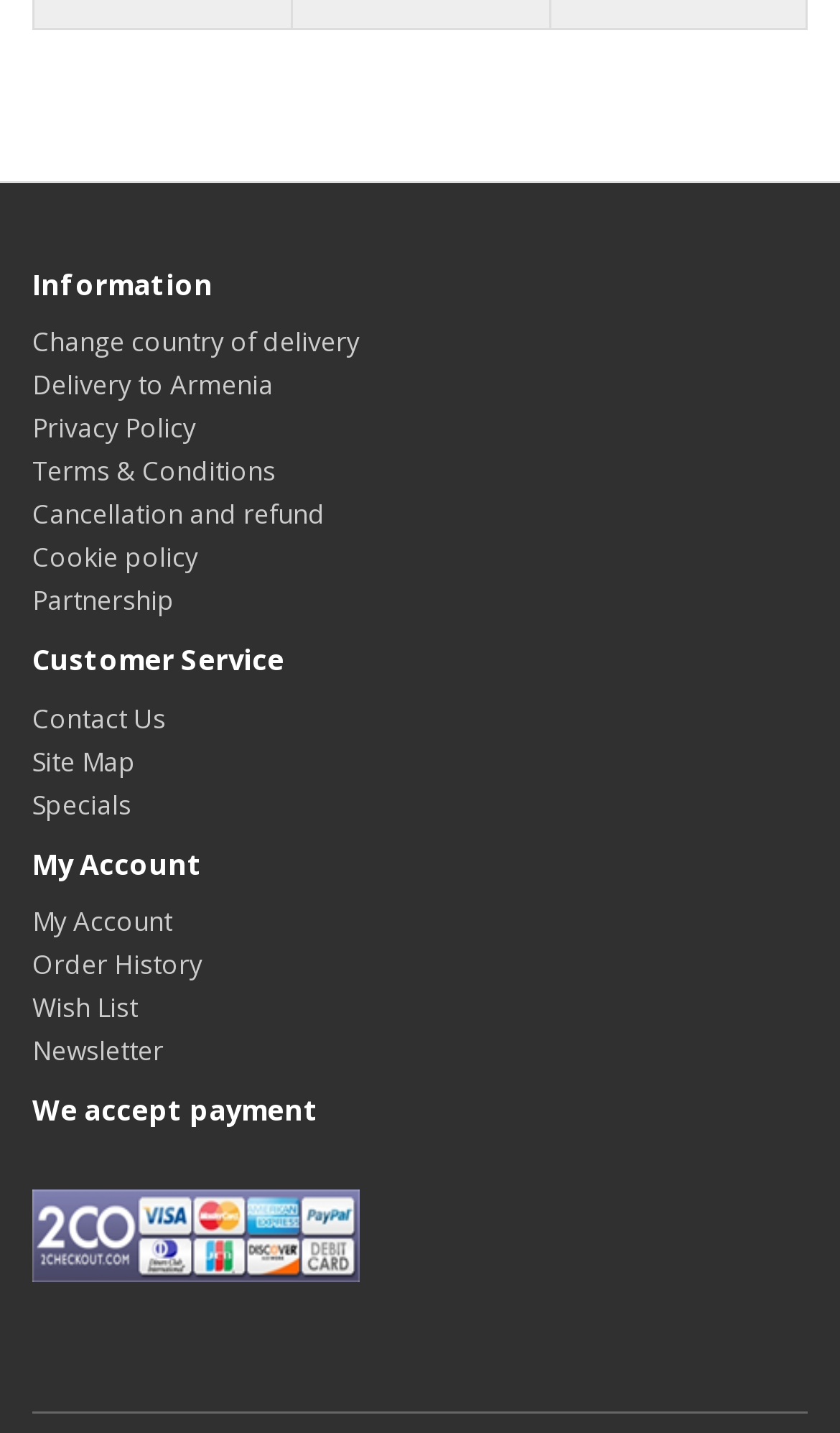How many links are under 'Customer Service'?
Your answer should be a single word or phrase derived from the screenshot.

2